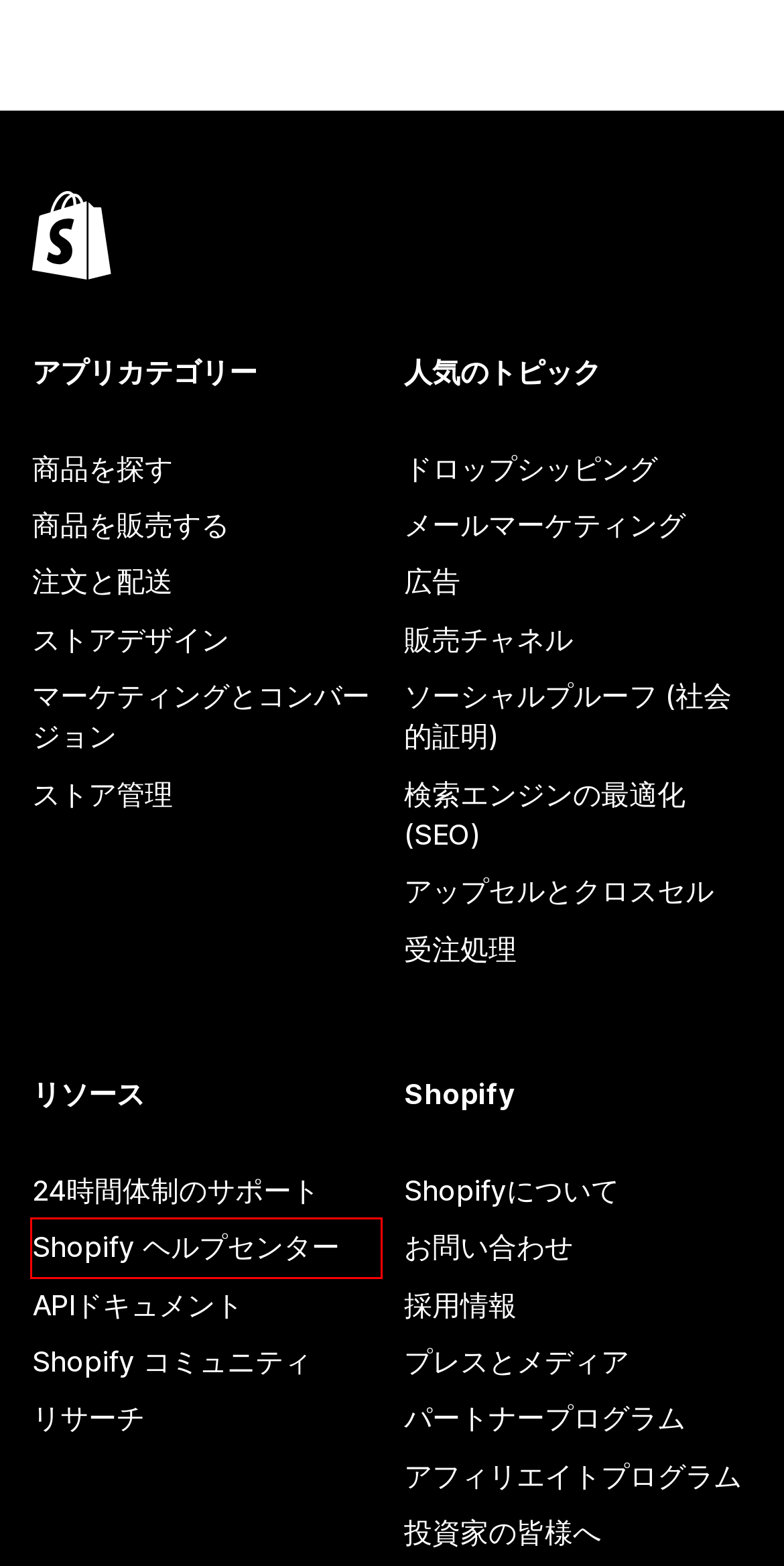Examine the screenshot of a webpage with a red bounding box around a UI element. Select the most accurate webpage description that corresponds to the new page after clicking the highlighted element. Here are the choices:
A. 2024年の検索エンジンの最適化 (SEO)用ベストアプリ - Shopify App Store
B. Shopifyについての詳細 - Shopify 日本
C. Commerce Trends 2023: Industry Report - Shopify Plus
D. 2024年のストアデザイン用ベストアプリ - Shopify App Store
E. 2024年のドロップシッピング用ベストアプリ - Shopify App Store
F. 2024年のアップセルとクロスセル用ベストアプリ - Shopify App Store
G. Shopify ヘルプセンター
H. Careers, Internships, and Jobs at Shopify | Shopify Careers - Shopify USA

G